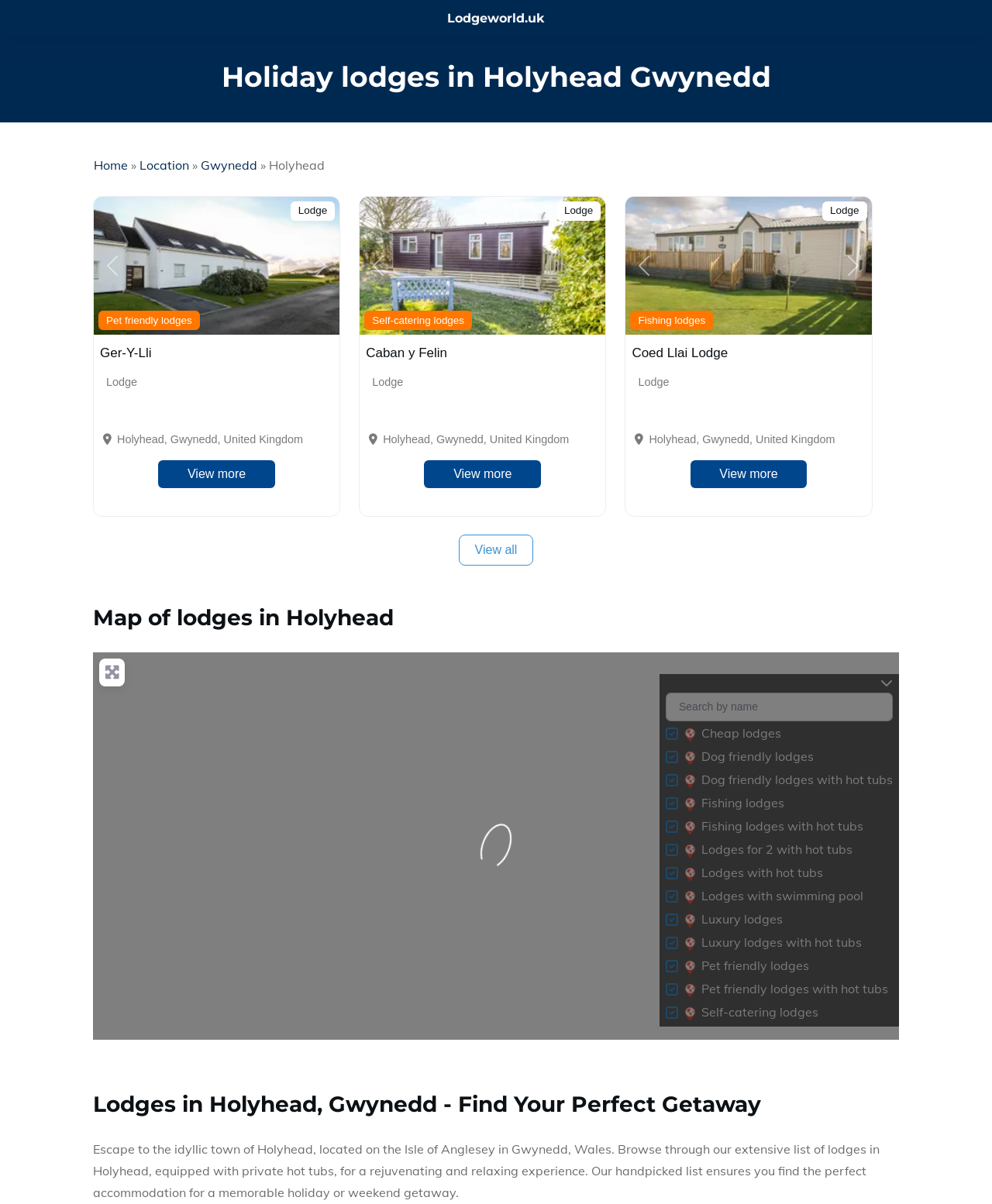Determine the main headline of the webpage and provide its text.

Holiday lodges in Holyhead Gwynedd